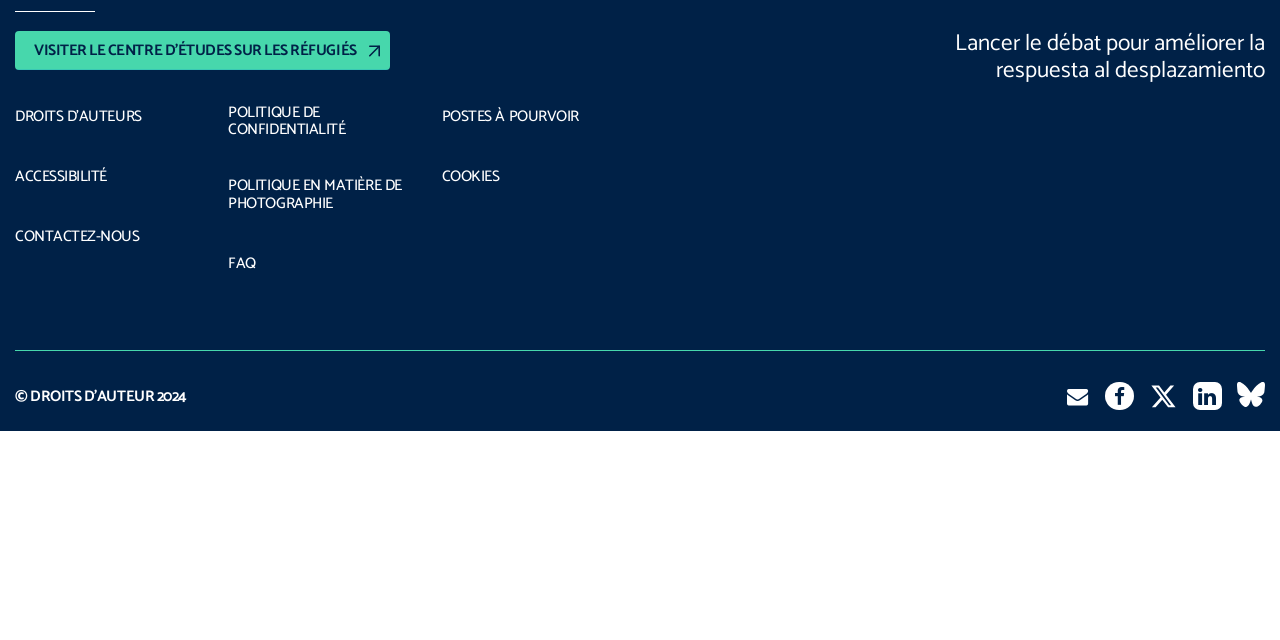Provide the bounding box coordinates for the UI element that is described by this text: "Email". The coordinates should be in the form of four float numbers between 0 and 1: [left, top, right, bottom].

[0.824, 0.583, 0.86, 0.655]